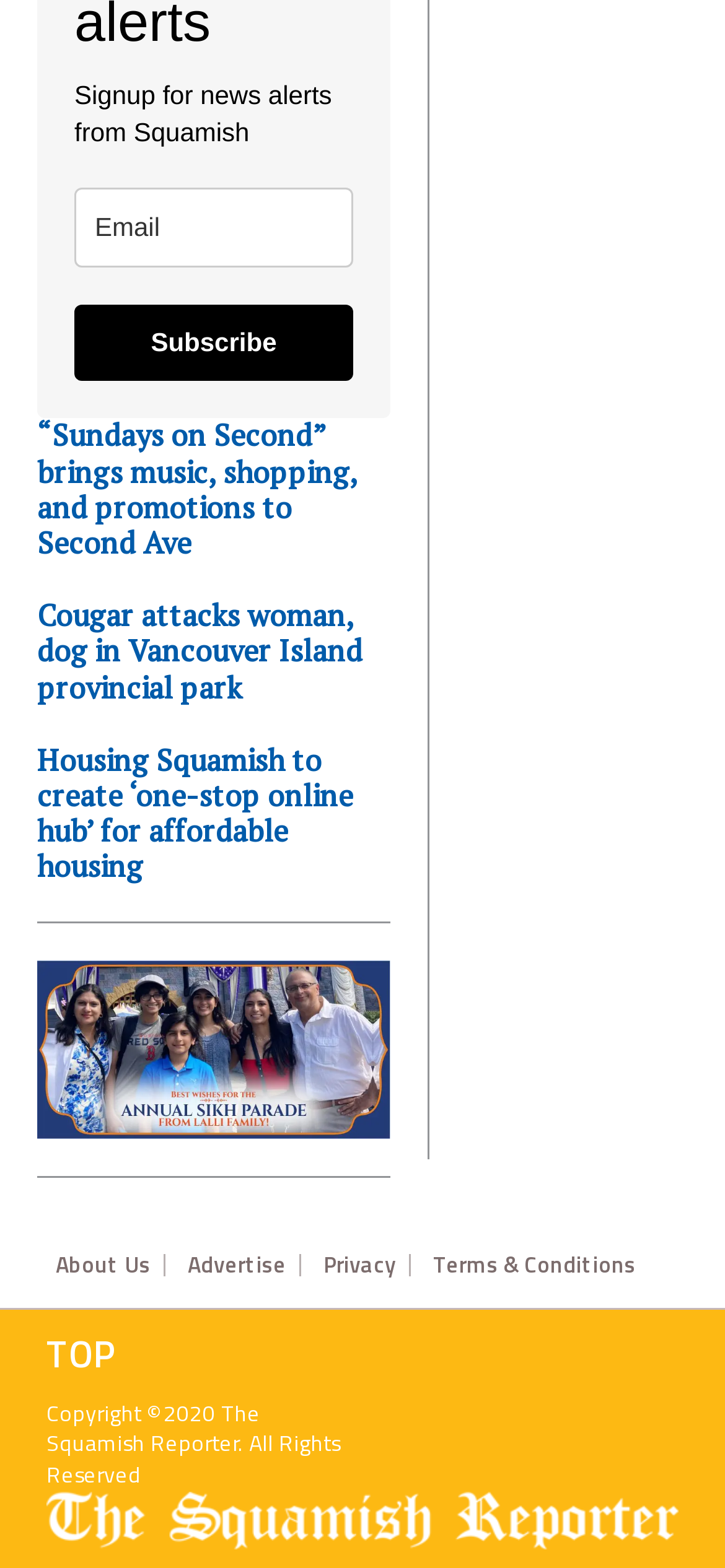Using the elements shown in the image, answer the question comprehensively: What is the purpose of the textbox?

The textbox is labeled as 'email' and is required, indicating that it is used to input an email address, likely for subscribing to news alerts from Squamish.